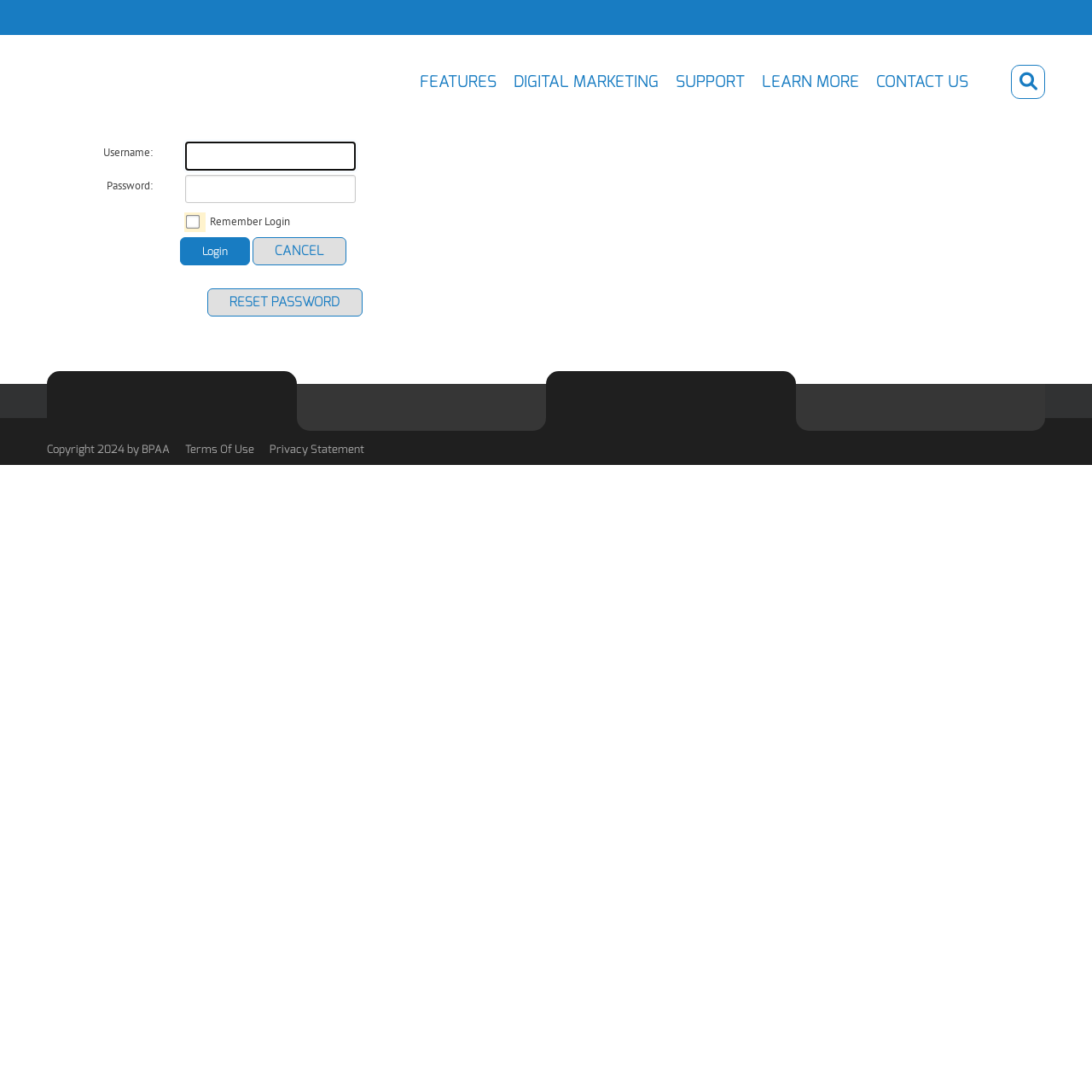From the webpage screenshot, predict the bounding box of the UI element that matches this description: "Learn More".

[0.698, 0.067, 0.787, 0.082]